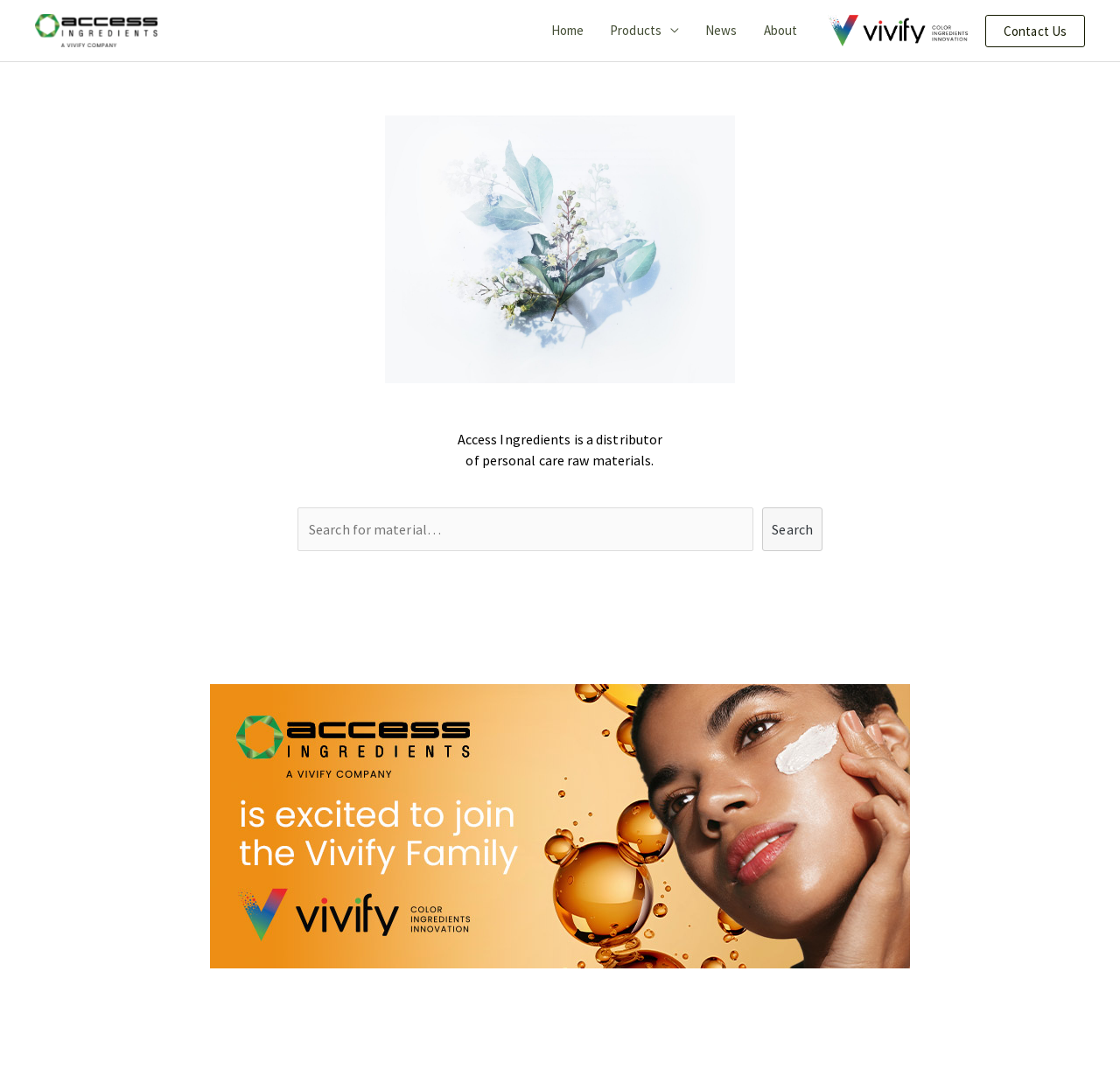Based on the element description "News", predict the bounding box coordinates of the UI element.

[0.618, 0.0, 0.67, 0.057]